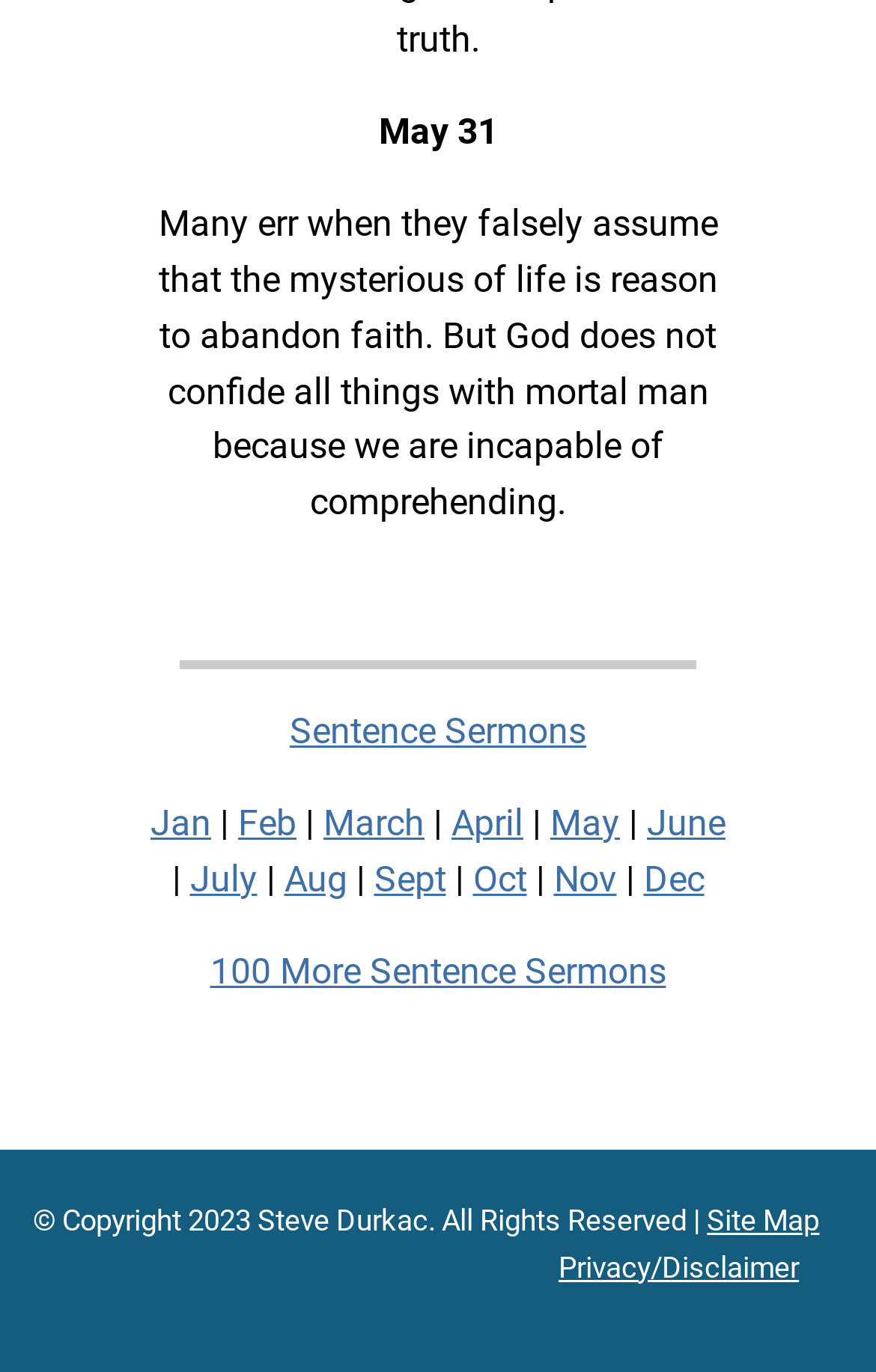Please locate the clickable area by providing the bounding box coordinates to follow this instruction: "View 100 More Sentence Sermons".

[0.24, 0.692, 0.76, 0.723]